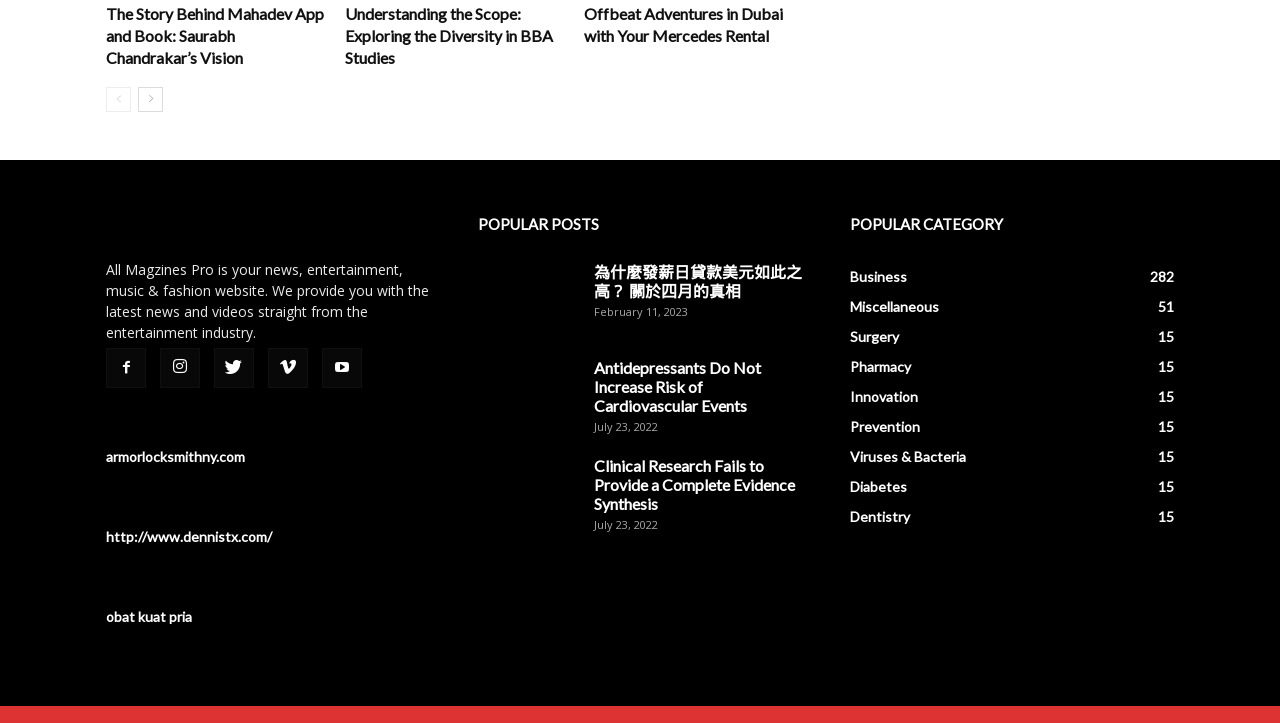Refer to the image and provide an in-depth answer to the question:
What is the date of the post '為什麼發薪日貸款美元如此之高？ 關於四月的真相'?

The date of the post '為什麼發薪日貸款美元如此之高？ 關於四月的真相' is mentioned in the time element below the post's heading, which says 'February 11, 2023'.